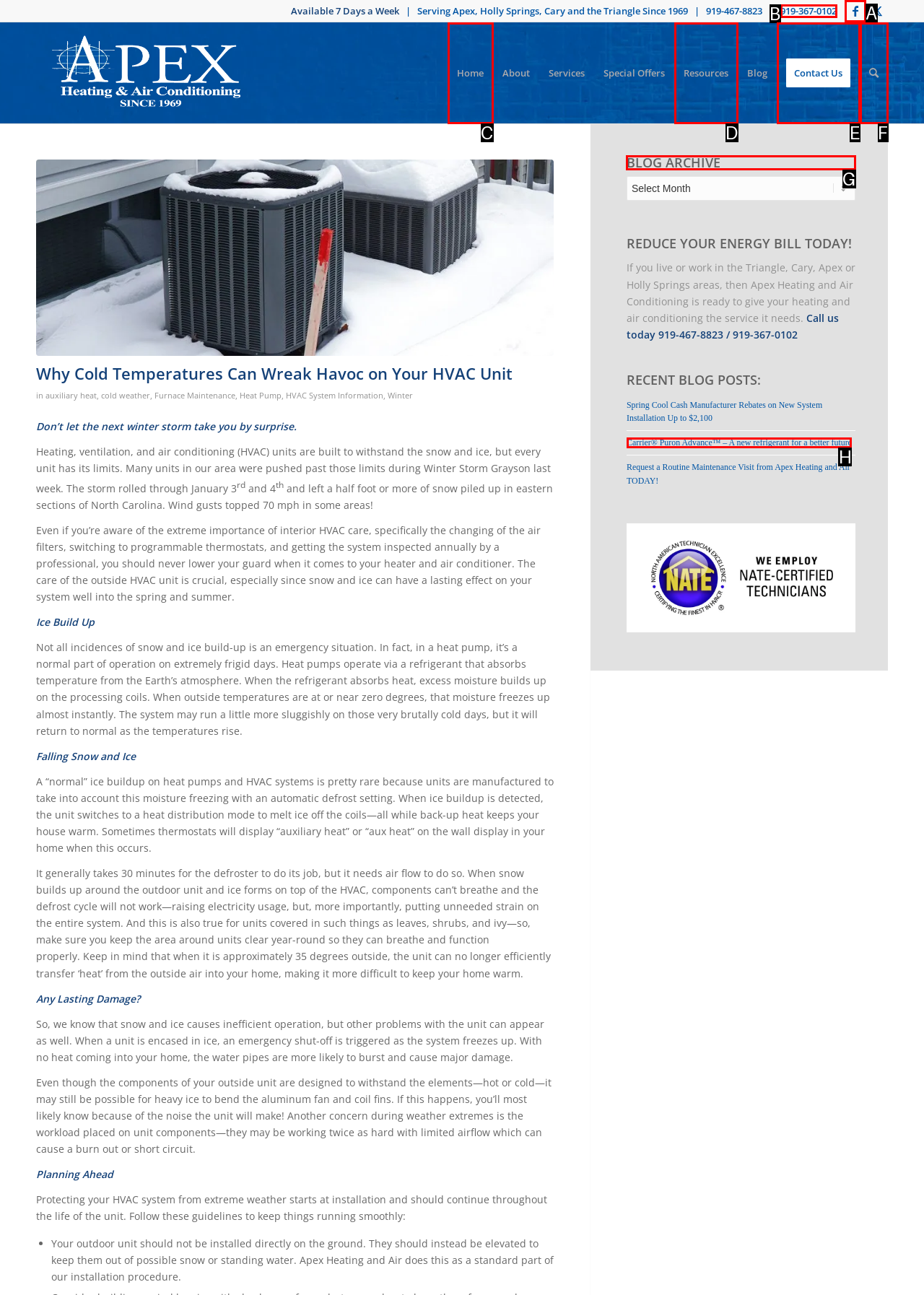Identify the correct UI element to click for the following task: View the blog archive Choose the option's letter based on the given choices.

G